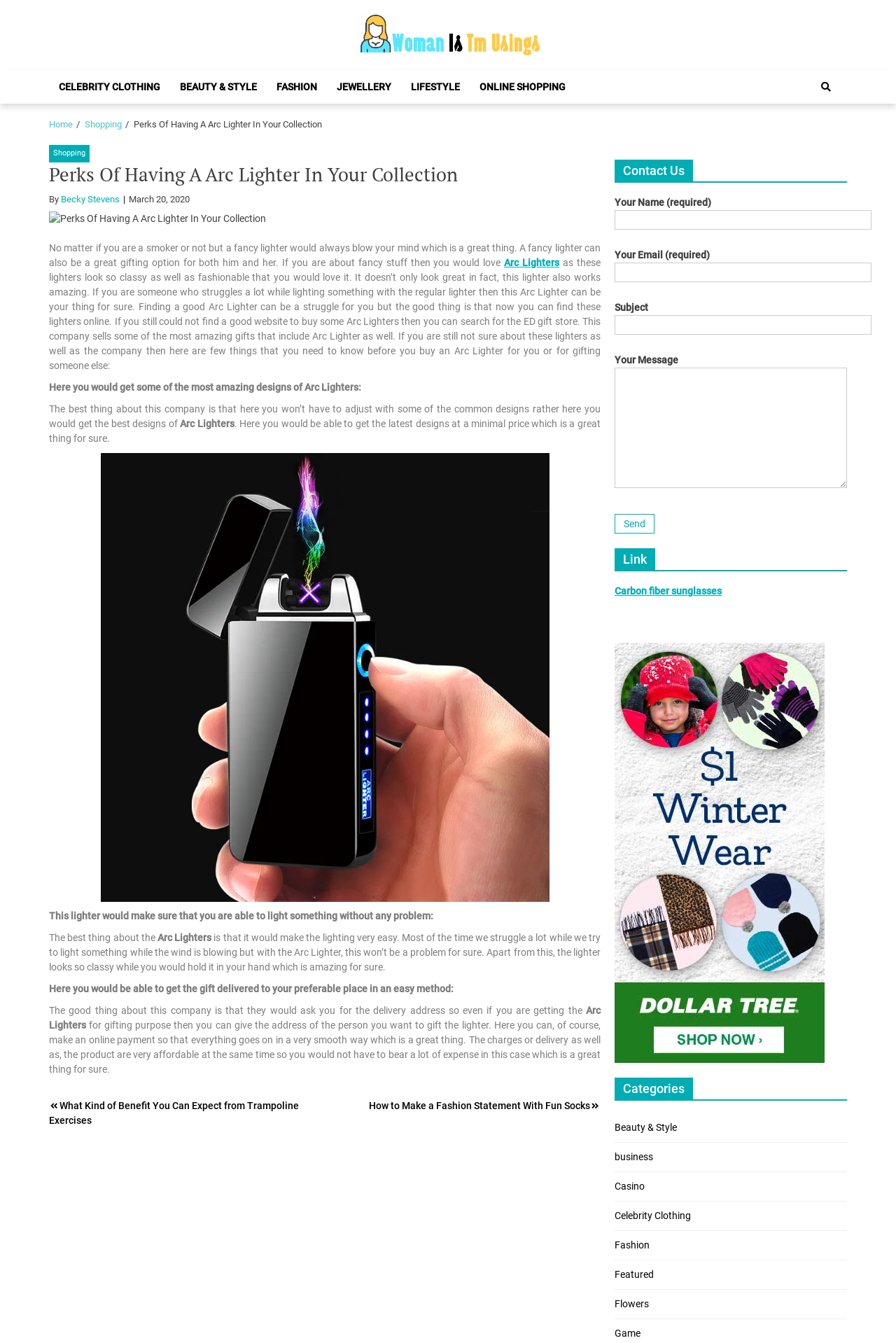Who is the author of the article?
Provide a short answer using one word or a brief phrase based on the image.

Becky Stevens